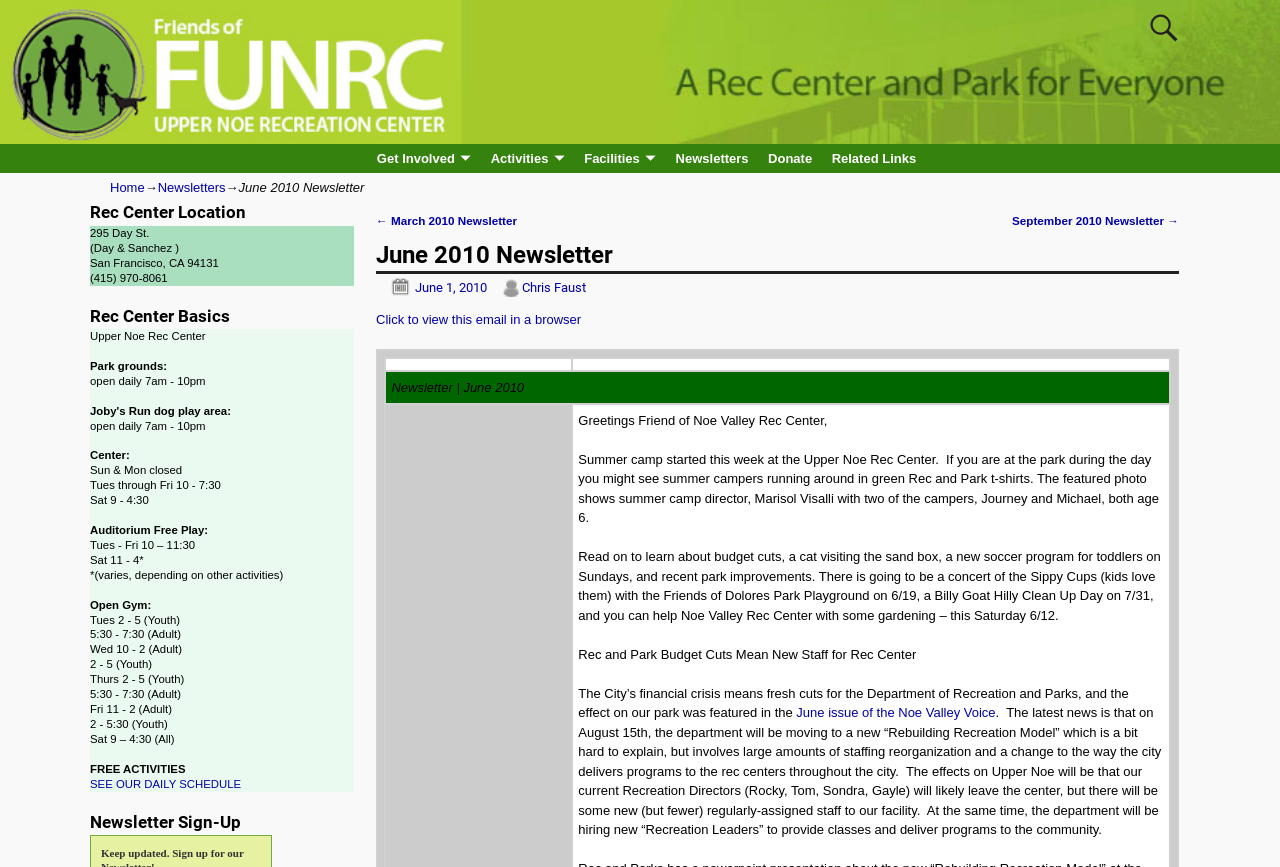What is the date of the newsletter?
Please provide a single word or phrase as your answer based on the screenshot.

June 1, 2010